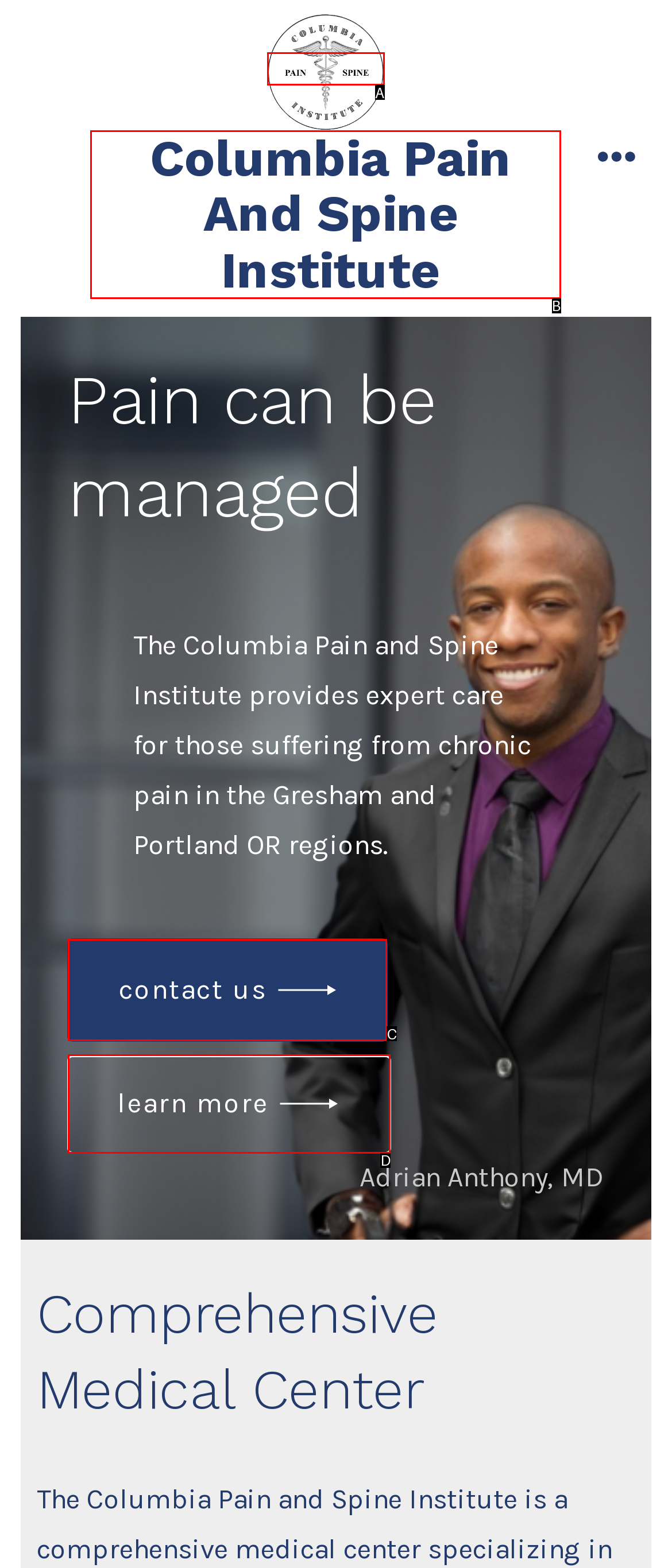Identify the letter of the option that best matches the following description: Contact Us. Respond with the letter directly.

C